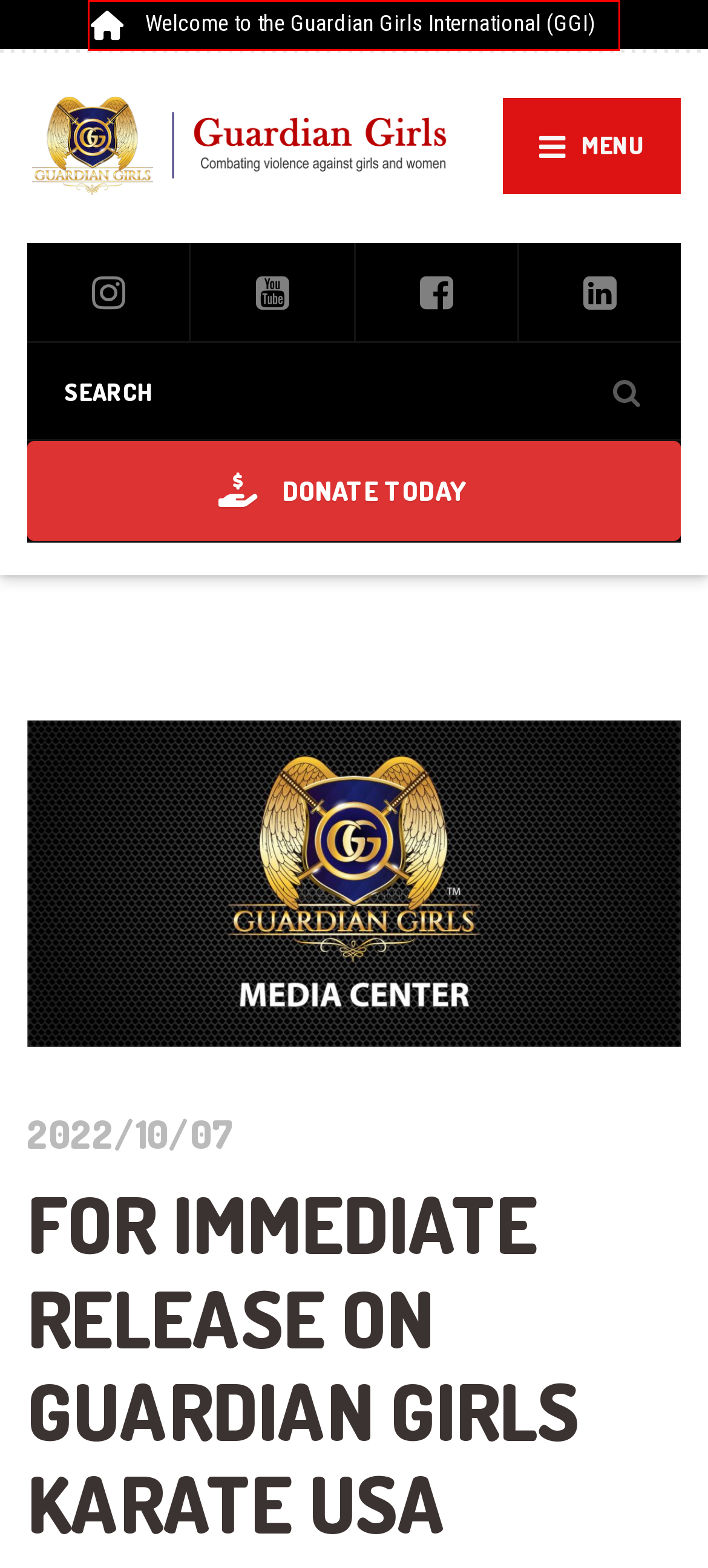Observe the provided screenshot of a webpage with a red bounding box around a specific UI element. Choose the webpage description that best fits the new webpage after you click on the highlighted element. These are your options:
A. Upcoming Events - Guardian Girls International
B. Privacy Policy - Guardian Girls International
C. Guardian Girls Academy - Guardian Girls International
D. Guardian Girls Hungary - Guardian Girls International
E. Donate - Guardian Girls International
F. Guardian Girls Karate - Official Page
G. United States - Guardian Girls International
H. Guardian Girls International: End Violence Against Women

H